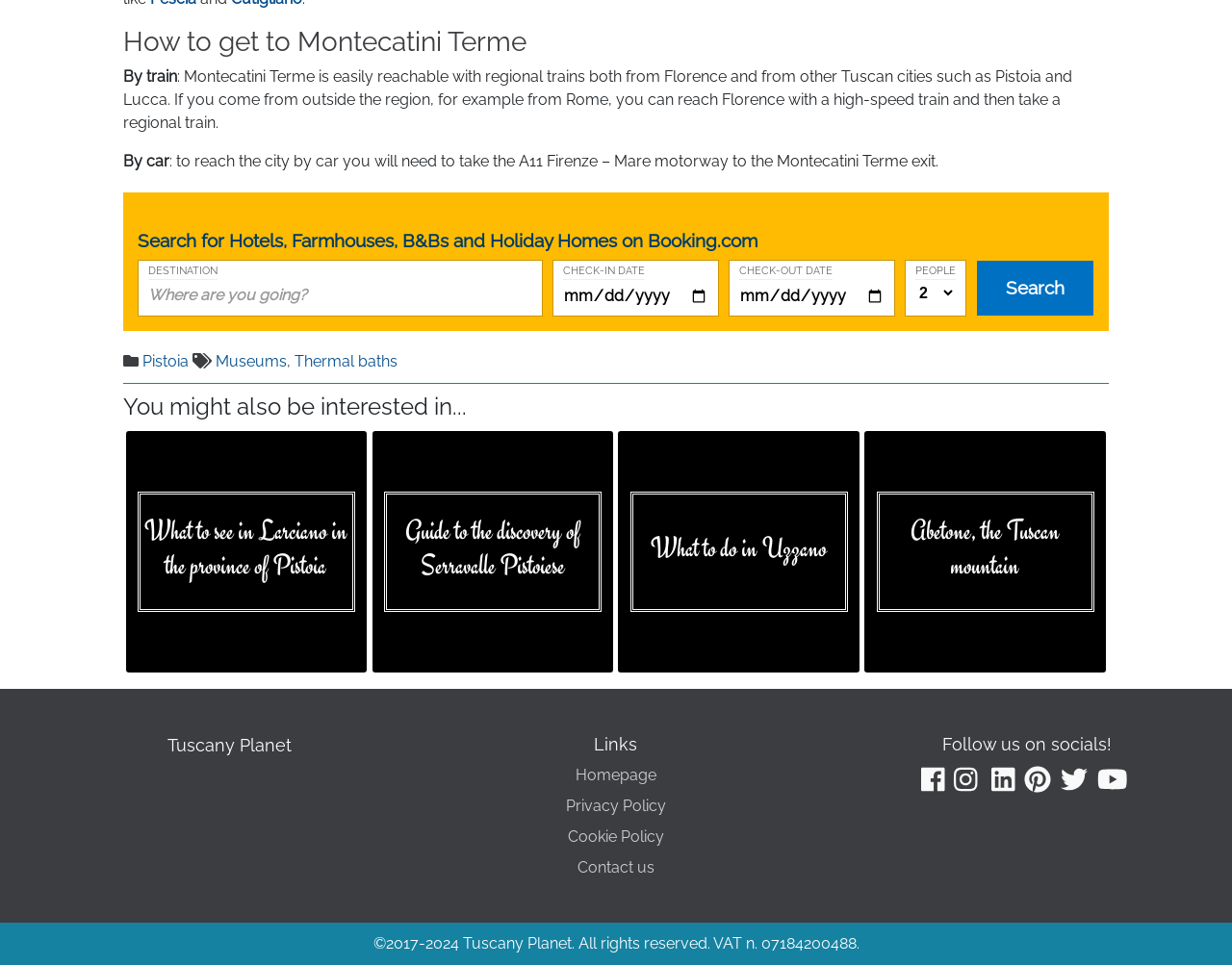Reply to the question with a single word or phrase:
How can you reach Montecatini Terme by car?

Take A11 Firenze – Mare motorway